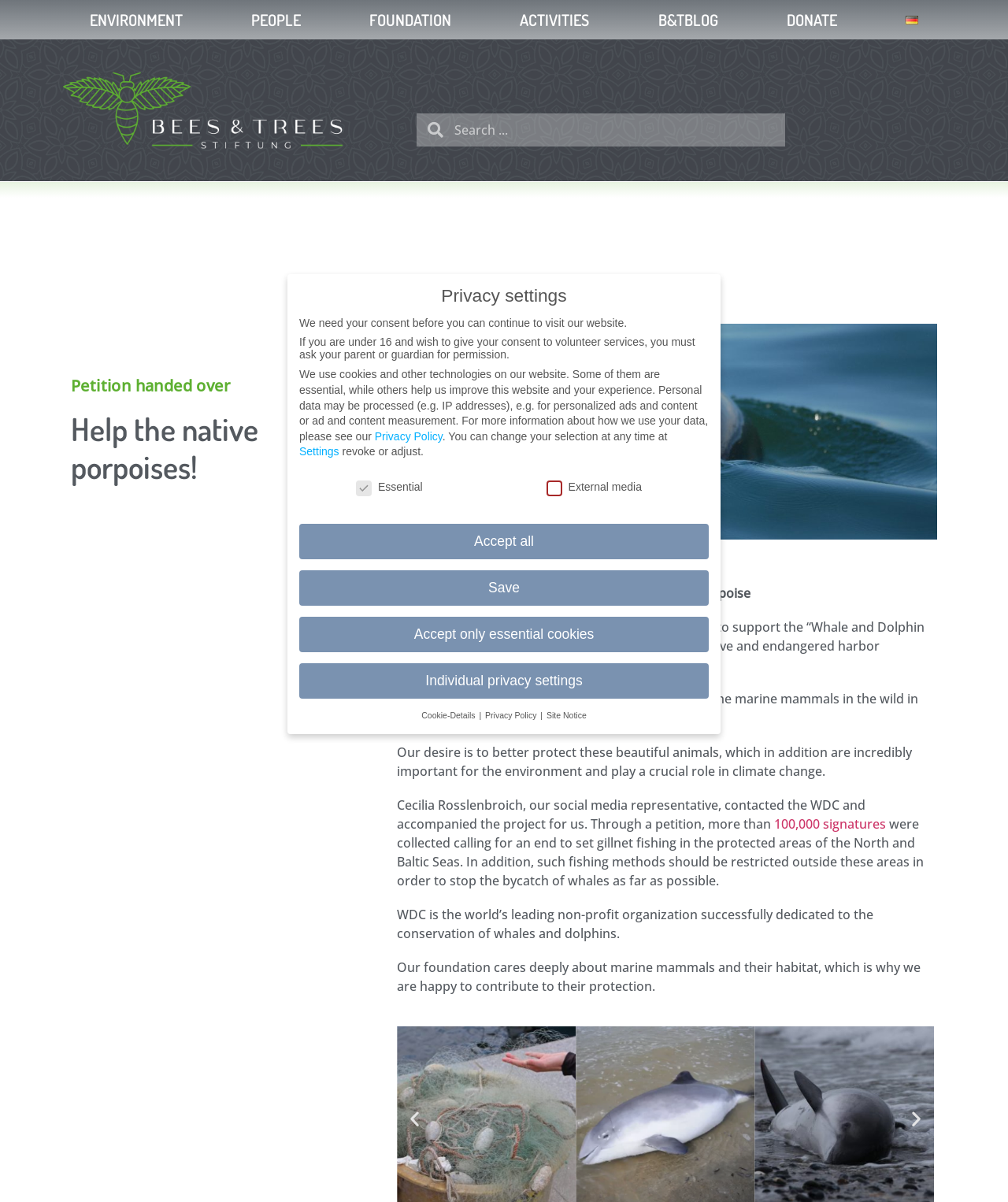Please identify the bounding box coordinates of the element on the webpage that should be clicked to follow this instruction: "Read the 'Petition handed over' heading". The bounding box coordinates should be given as four float numbers between 0 and 1, formatted as [left, top, right, bottom].

[0.07, 0.315, 0.379, 0.328]